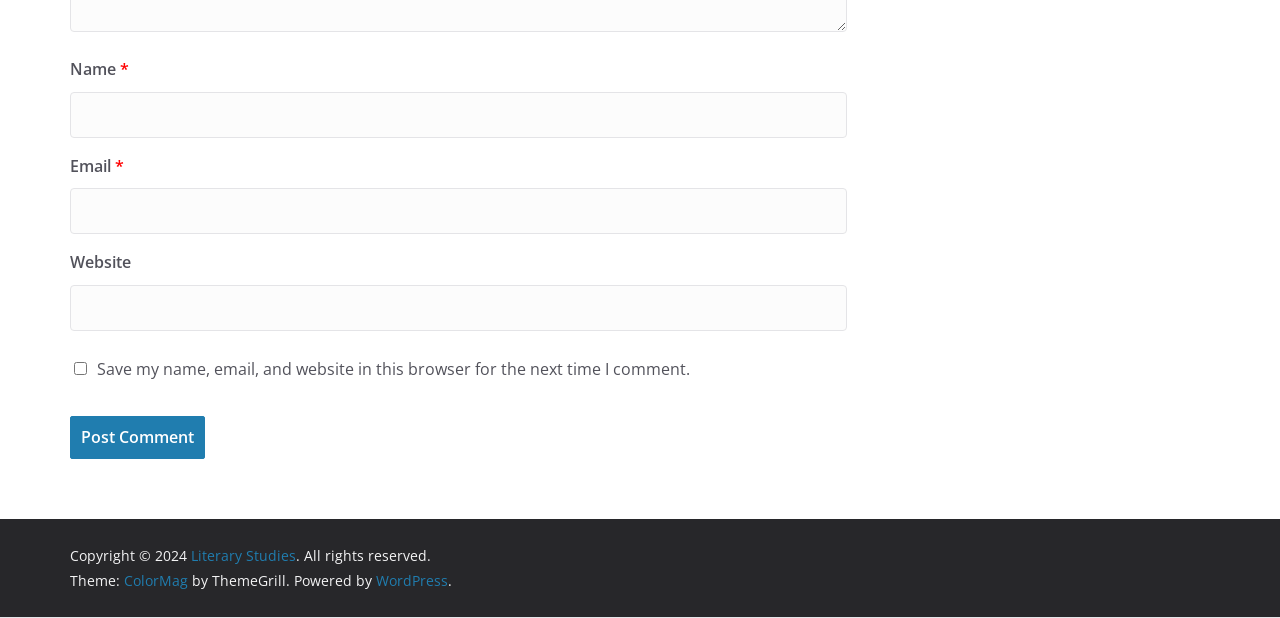What is the purpose of the checkbox?
Please provide a detailed and comprehensive answer to the question.

The checkbox has a label 'Save my name, email, and website in this browser for the next time I comment.' which suggests that its purpose is to save the user's comment information for future use.